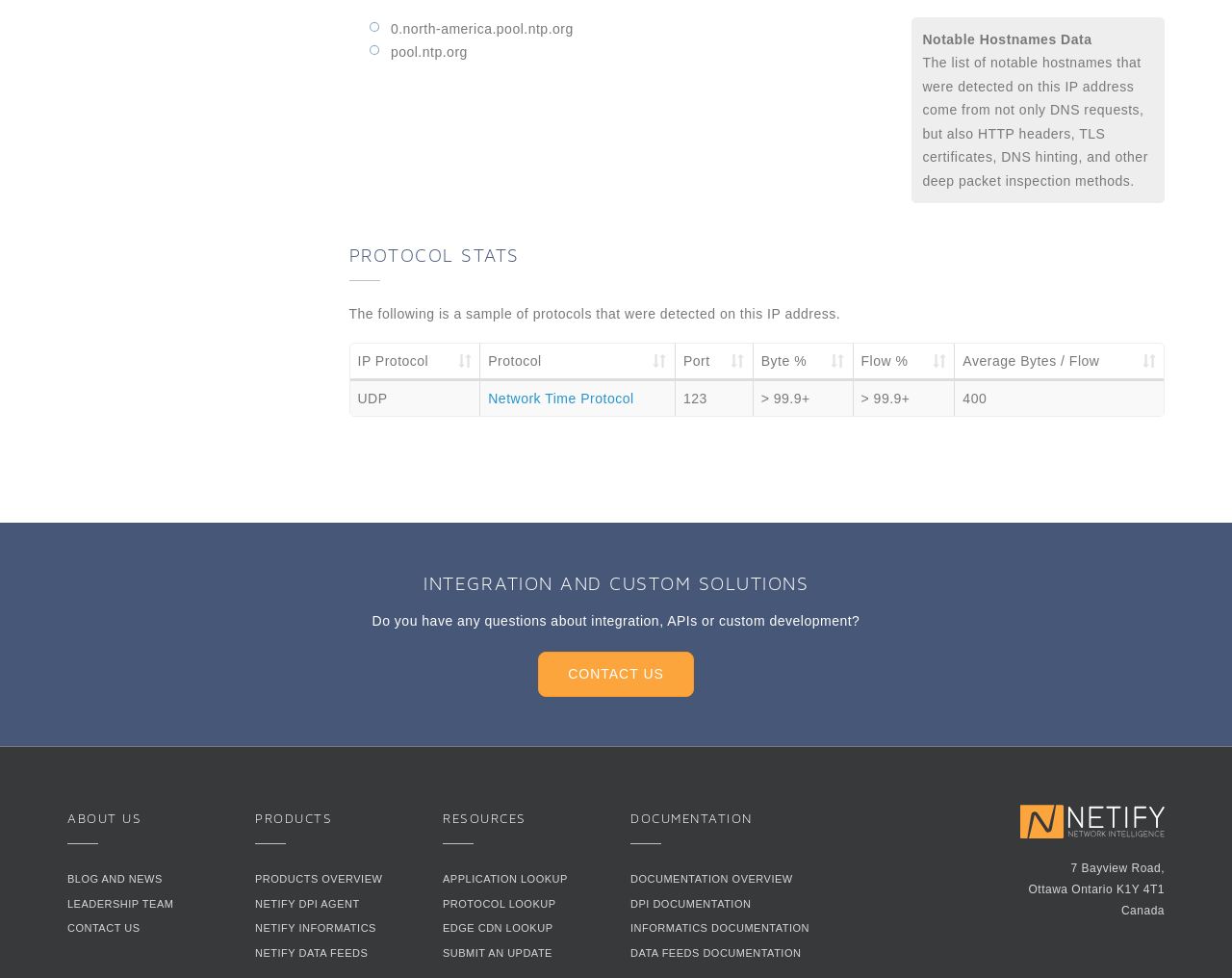Can you find the bounding box coordinates for the element that needs to be clicked to execute this instruction: "Learn about Network Time Protocol"? The coordinates should be given as four float numbers between 0 and 1, i.e., [left, top, right, bottom].

[0.396, 0.4, 0.515, 0.416]